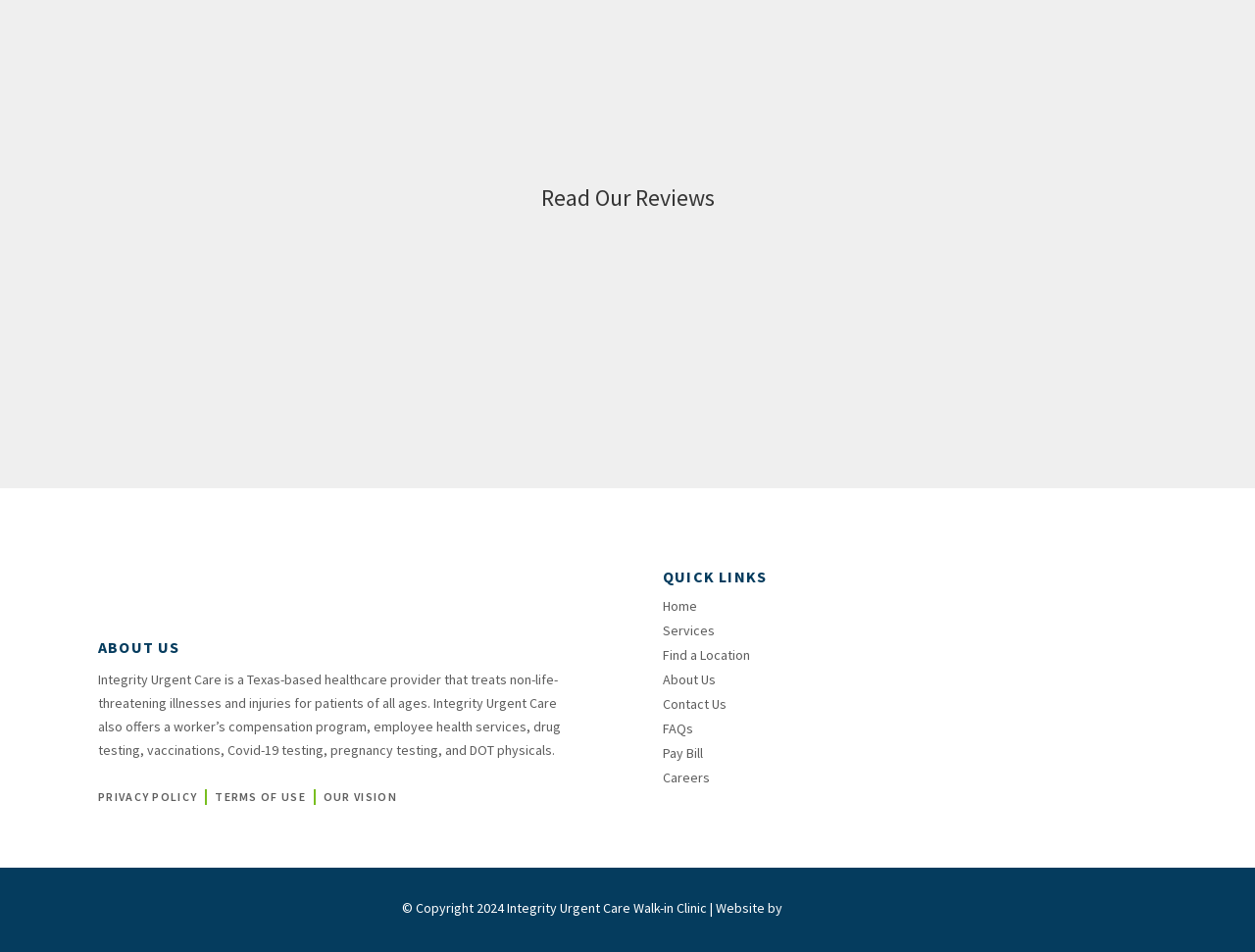What is the purpose of the QUICK LINKS section?
Please give a detailed answer to the question using the information shown in the image.

The QUICK LINKS section contains links to various pages such as Home, Services, Find a Location, About Us, Contact Us, FAQs, Pay Bill, and Careers. This suggests that the purpose of this section is to provide quick access to these pages.